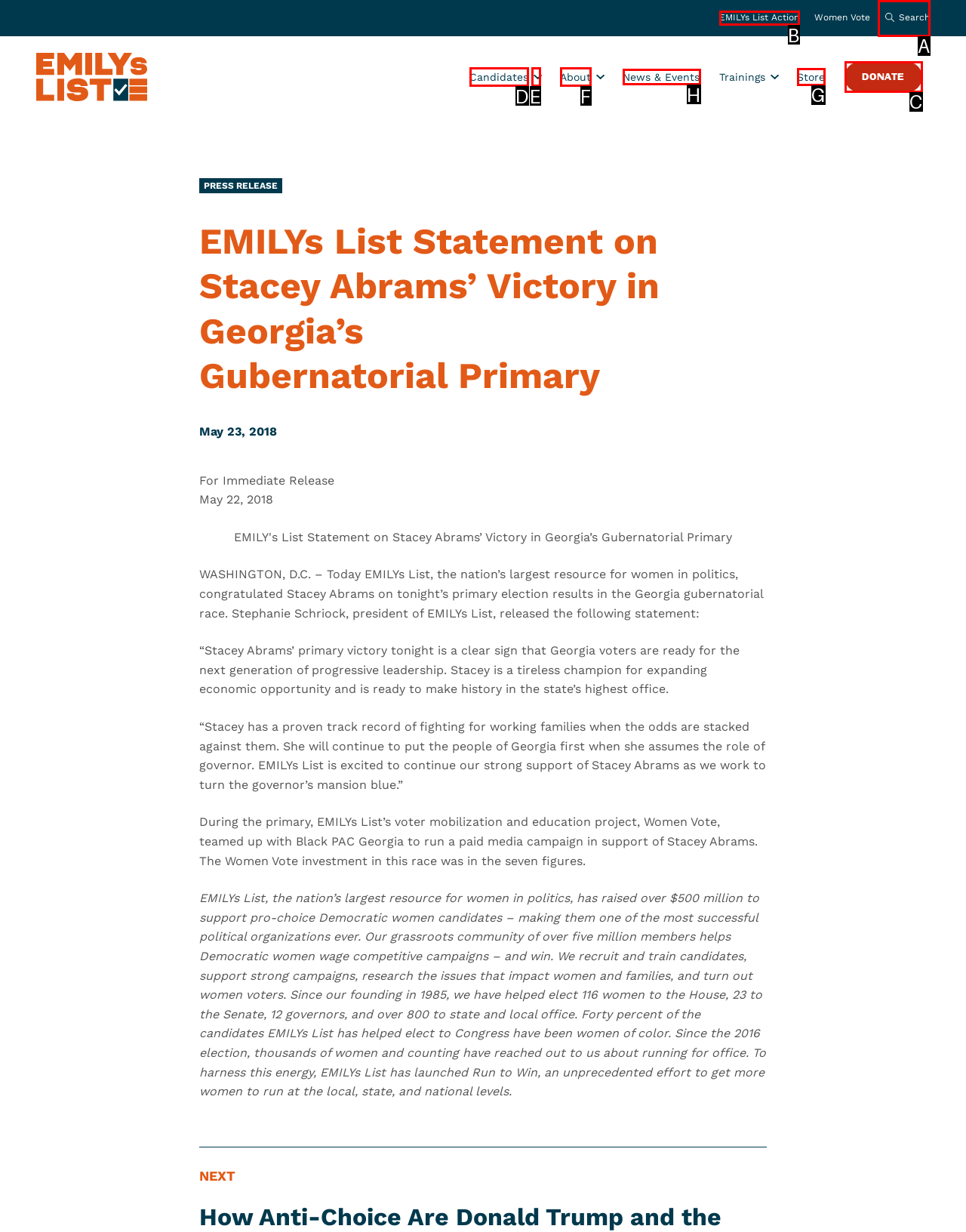Select the letter of the option that should be clicked to achieve the specified task: Read the News & Events page. Respond with just the letter.

H